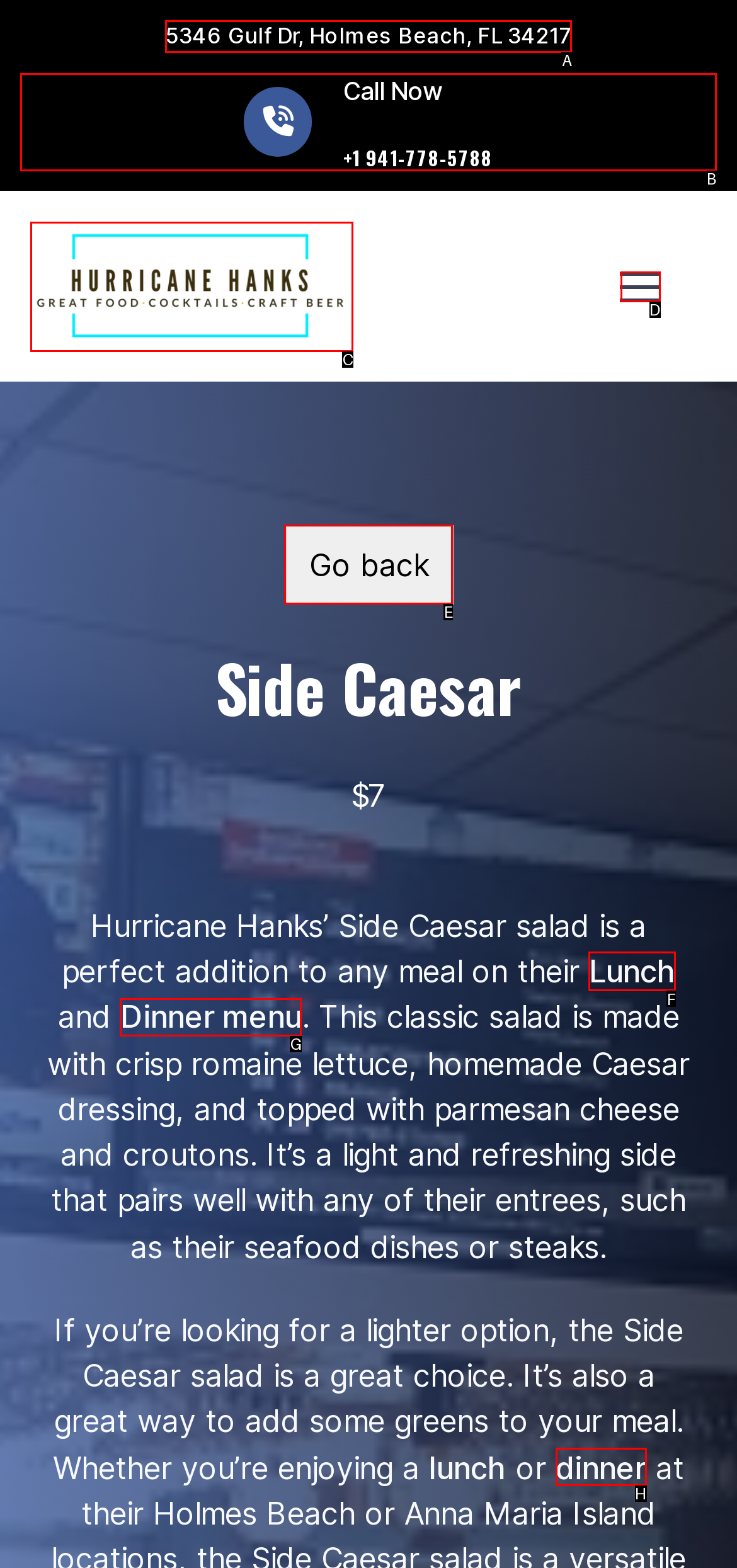Identify the correct HTML element to click for the task: View the Lunch menu. Provide the letter of your choice.

F